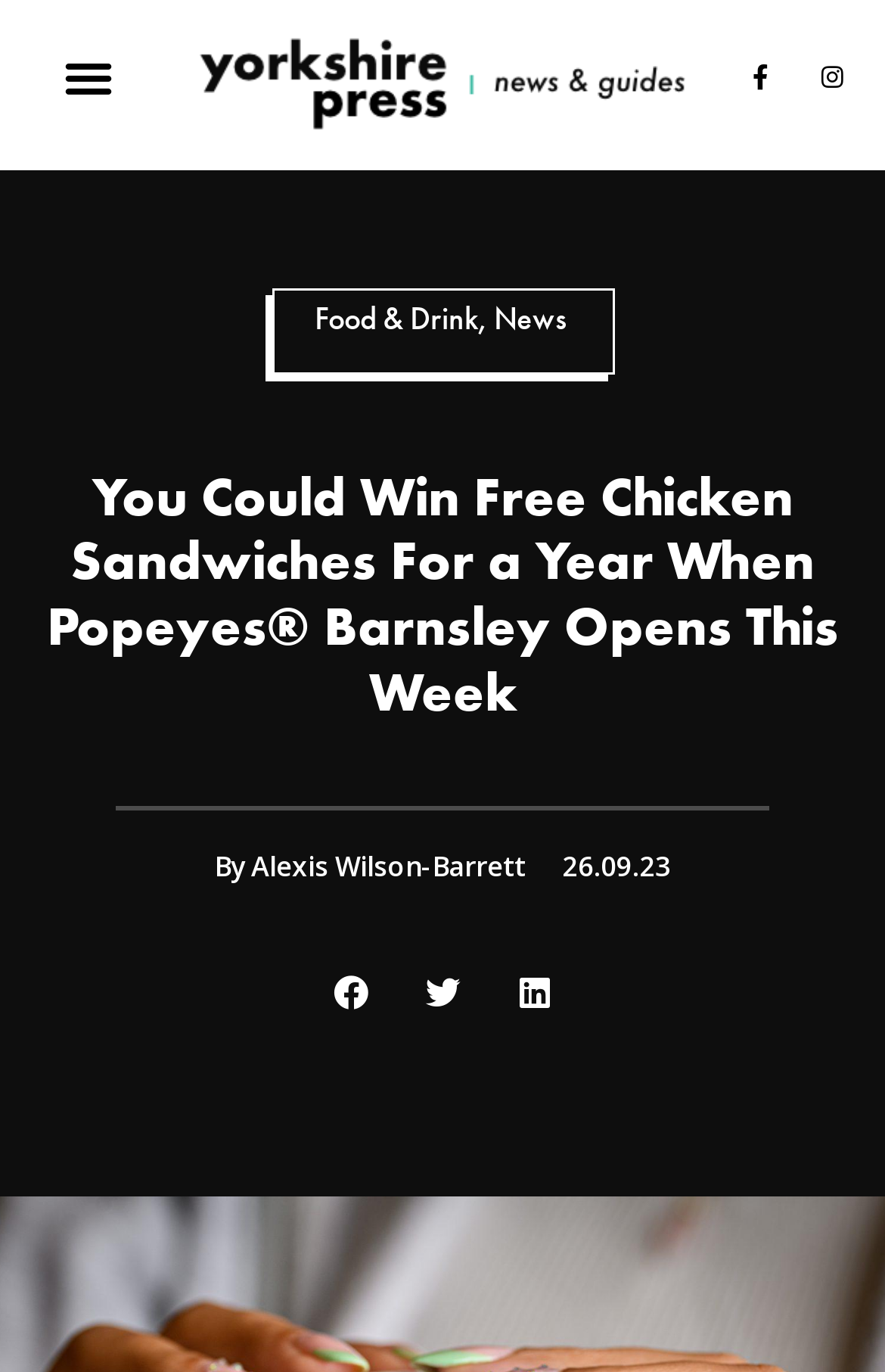Please locate the clickable area by providing the bounding box coordinates to follow this instruction: "Share on Facebook".

[0.344, 0.691, 0.448, 0.758]